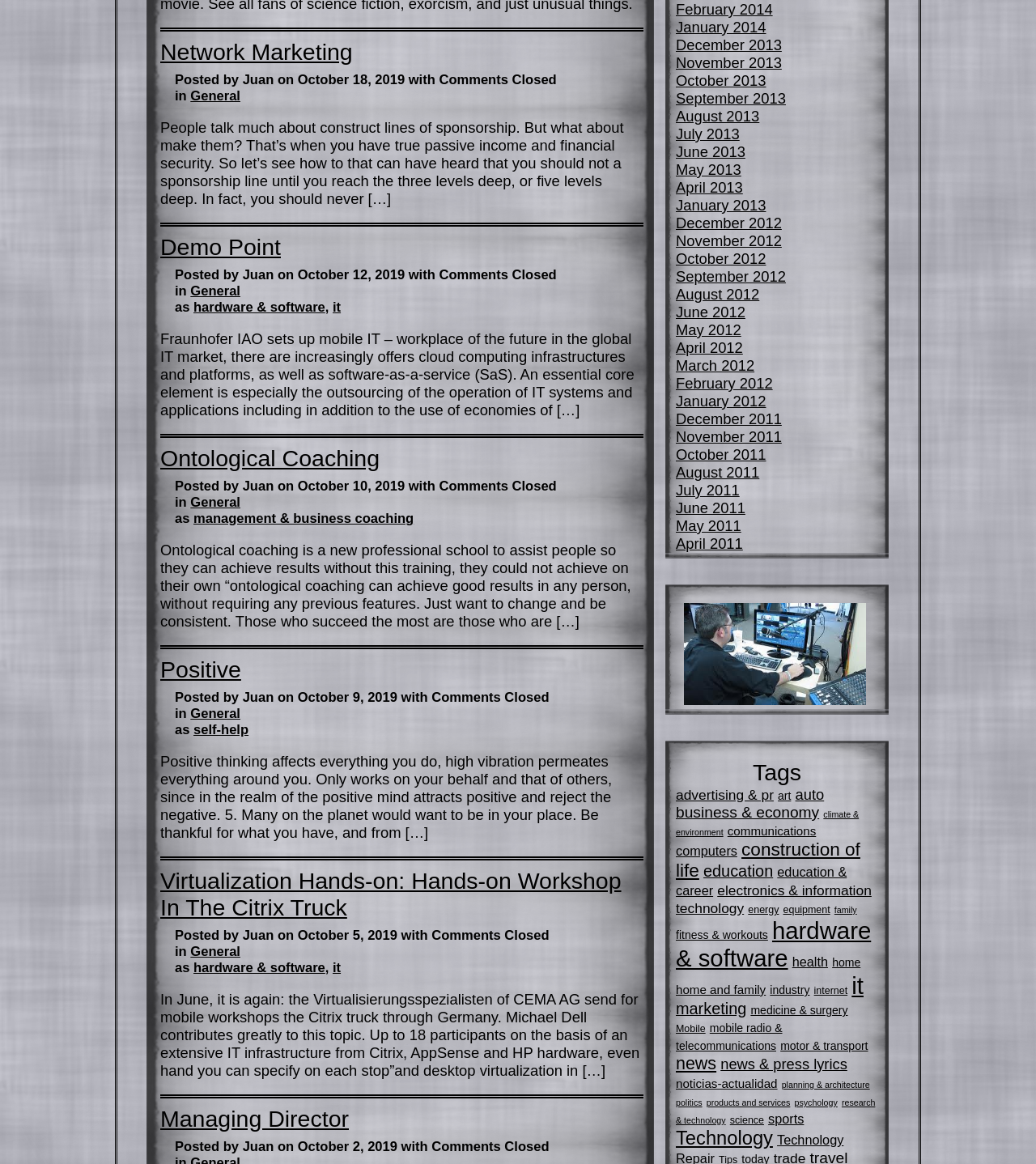Specify the bounding box coordinates for the region that must be clicked to perform the given instruction: "Explore 'Positive'".

[0.155, 0.564, 0.233, 0.586]